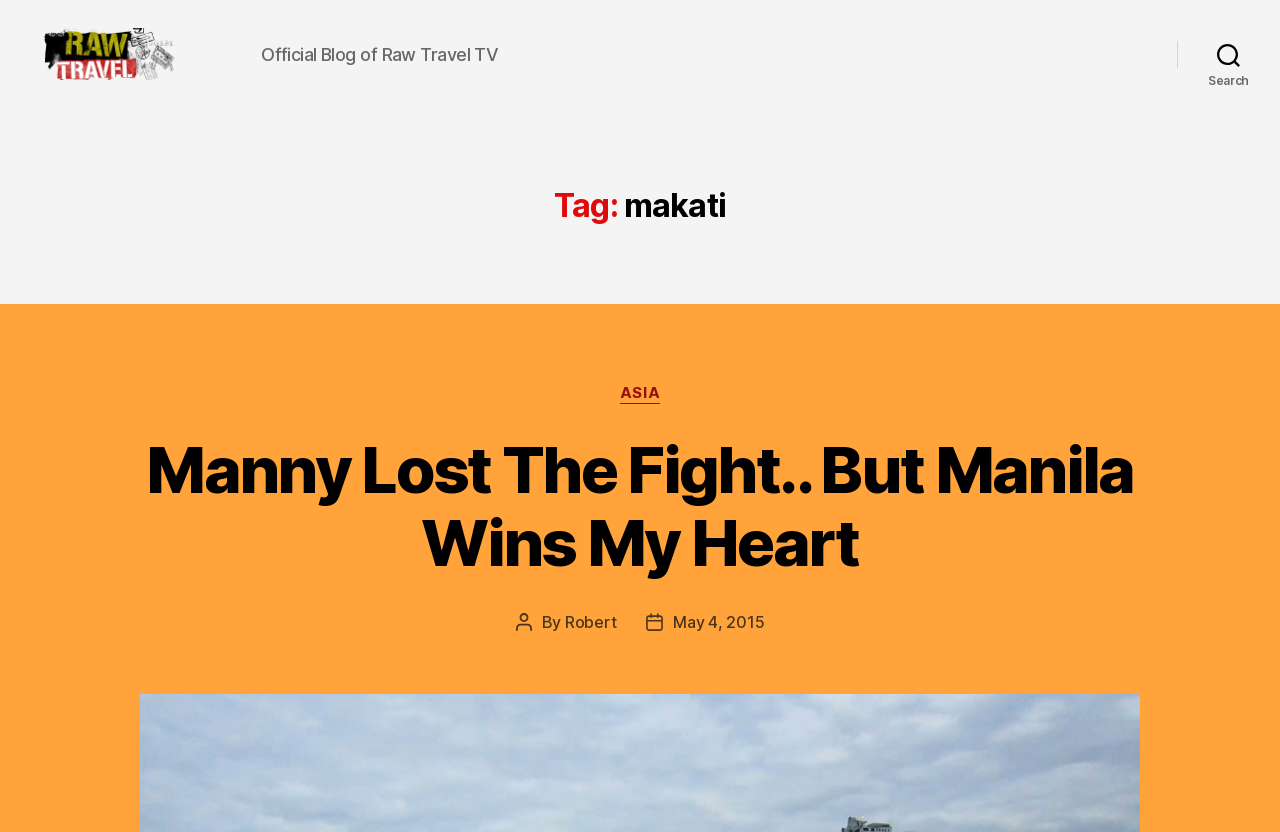Articulate a complete and detailed caption of the webpage elements.

The webpage is a blog post from Raw Travel TV Blog, with a focus on the topic "makati". At the top left, there is a link and an image, both labeled "Raw Travel TV Blog", which likely serve as a logo or header for the blog. 

To the right of the logo, there is a static text "Official Blog of Raw Travel TV" that provides a brief description of the blog. 

On the top right, there is a search button. 

Below the header section, there is a main content area. The first element in this section is a heading "Tag: makati", which indicates that the blog post is categorized under the tag "makati". 

Further down, there is a section with a heading "Categories" and a link "ASIA", suggesting that the blog post is related to the Asia category. 

The main blog post title "Manny Lost The Fight.. But Manila Wins My Heart" is a heading that spans most of the width of the page. Below the title, there is a link with the same text, which likely leads to the full blog post. 

At the bottom of the page, there is information about the post author and date. The text "Post author" is followed by a link "By Robert", indicating that the author of the post is Robert. Similarly, the text "Post date" is followed by a link "May 4, 2015", which is the date the post was published.